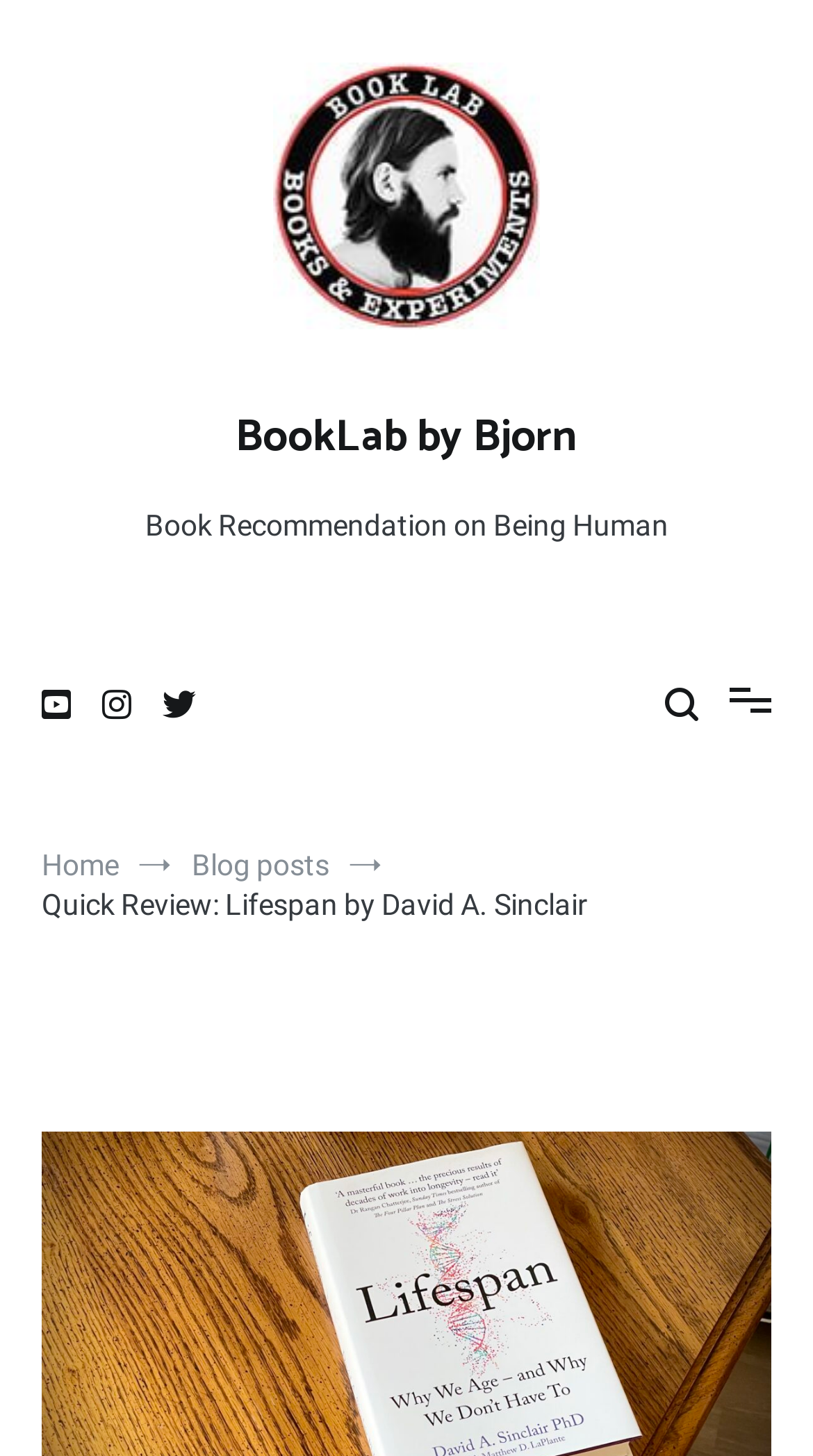Respond with a single word or phrase for the following question: 
What is the name of the book being reviewed?

Lifespan